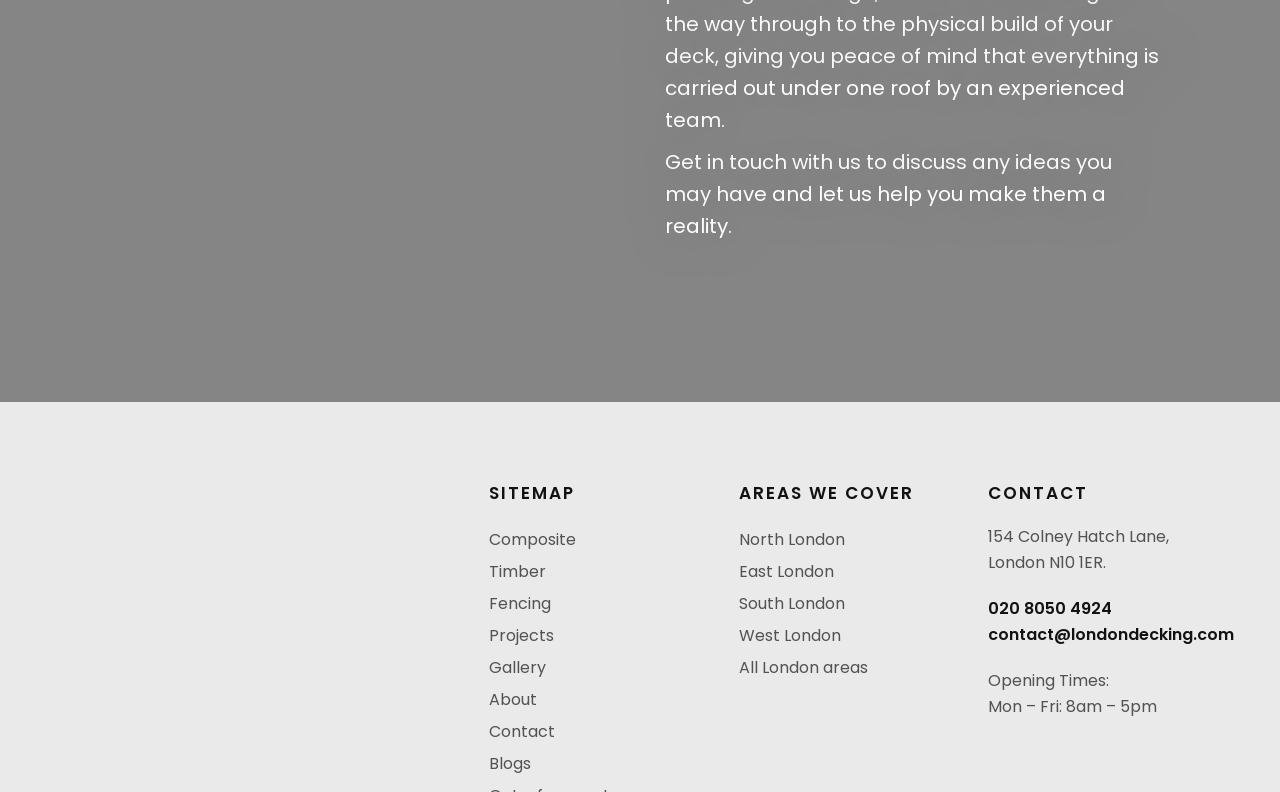Please specify the bounding box coordinates in the format (top-left x, top-left y, bottom-right x, bottom-right y), with values ranging from 0 to 1. Identify the bounding box for the UI component described as follows: 020 8050 4924

[0.772, 0.754, 0.869, 0.783]